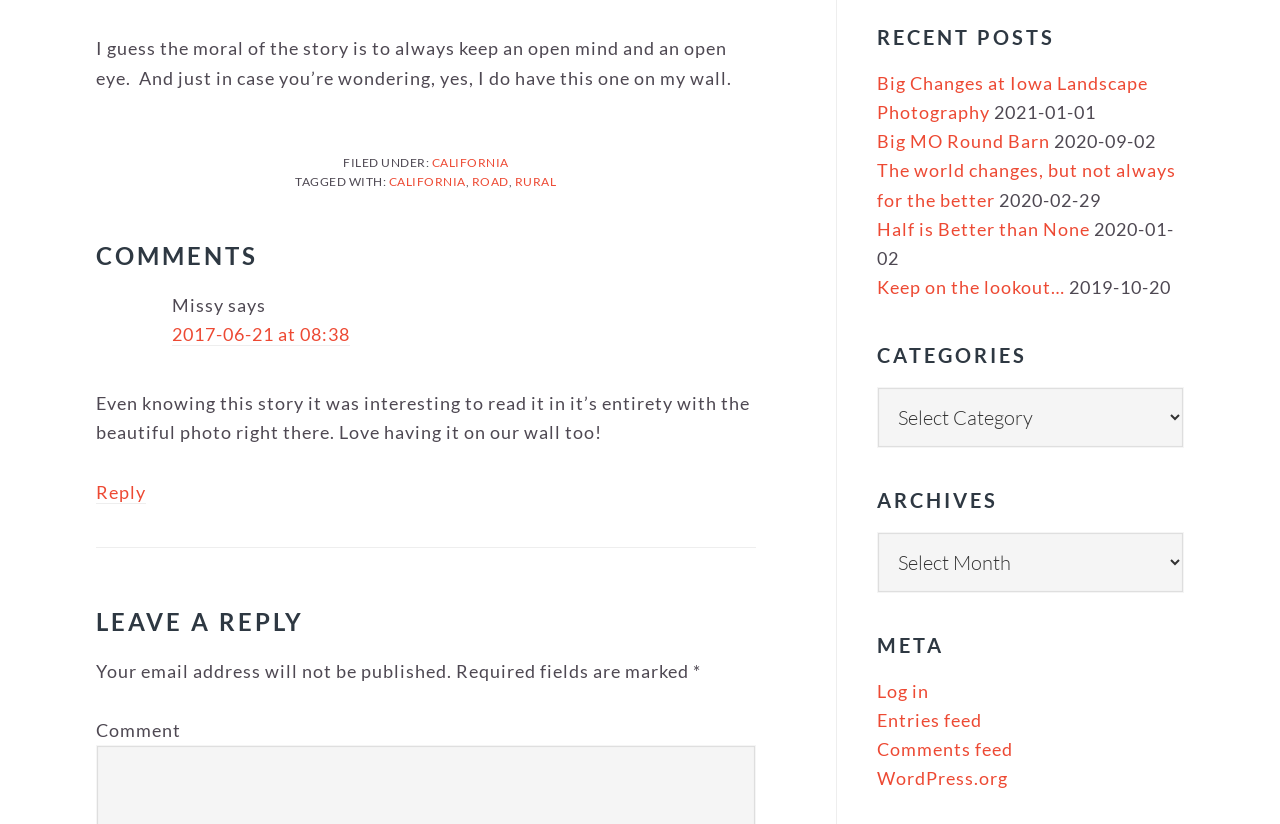What is the category of the post?
Using the image as a reference, answer the question in detail.

The question is asking about the category of the post. In the footer section, there is a static text 'FILED UNDER:' followed by a link 'CALIFORNIA'. Therefore, the answer is 'CALIFORNIA'.